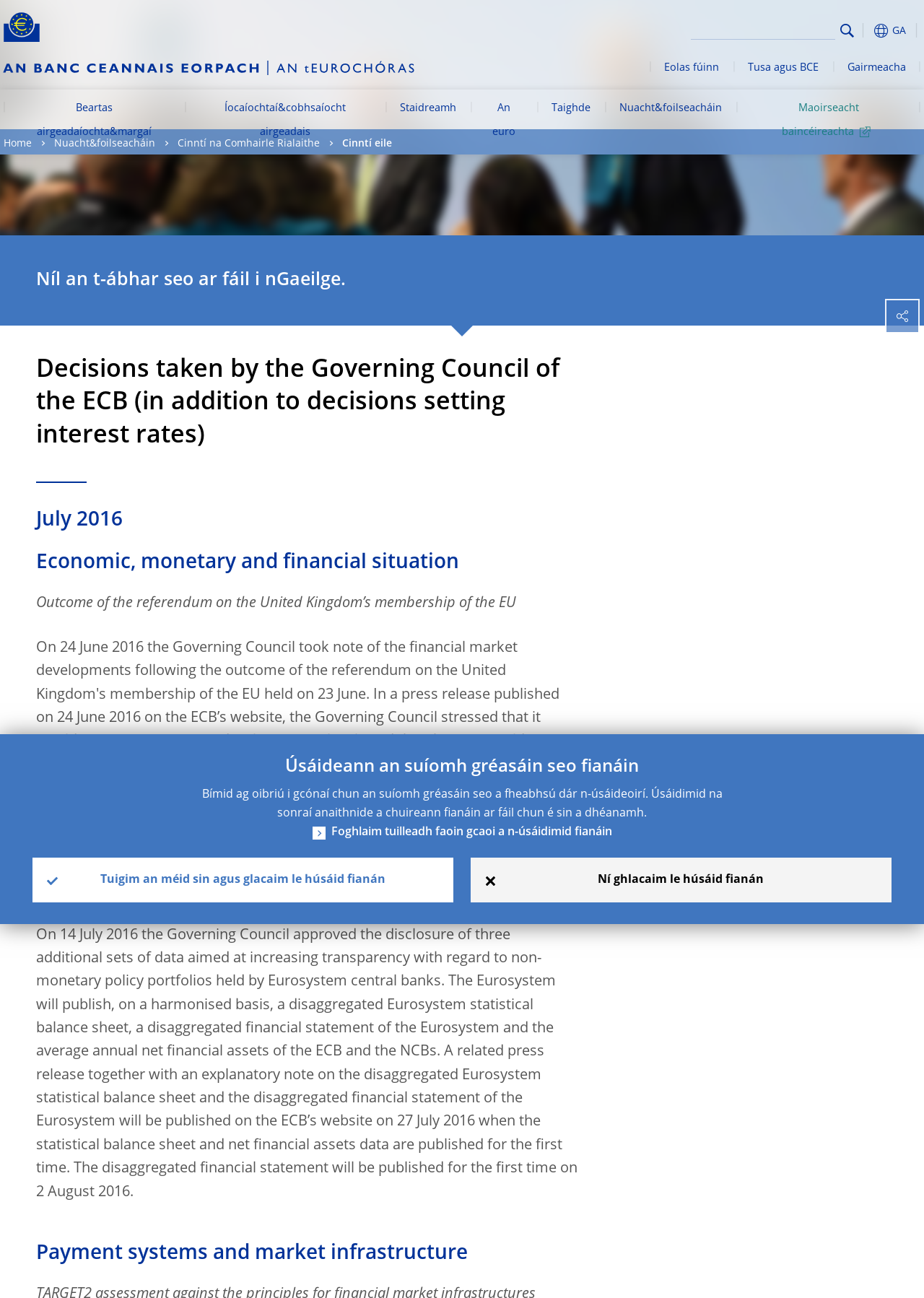Give an extensive and precise description of the webpage.

The webpage is about the decisions taken by the Governing Council of the European Central Bank (ECB). At the top left corner, there is a logo of the European Central Bank, which is a yellow Euro sign surrounded by yellow stars centered in a dark blue circle resting on a dark blue base. Next to the logo, there is a navigation menu with several links, including "Beartas airgeadaíochta&margaí", "Íocaíochtaí&cobhsaíocht airgeadais", "Staidreamh", "An euro", "Taighde", "Nuacht&foilseacháin", "Maoirseacht baincéireachta", "Eolas fúinn", "Tusa agus BCE", and "Gairmeacha".

Below the navigation menu, there is a search bar with a textbox and a search button. On the top right corner, there is a button with a dropdown menu.

The main content of the webpage is divided into several sections. The first section is about the decisions taken by the Governing Council of the ECB, with a heading that matches the title of the webpage. Below the heading, there are several subheadings, including "July 2016", "Economic, monetary and financial situation", "Market operations", and "Payment systems and market infrastructure". Under each subheading, there are paragraphs of text that describe the decisions taken by the Governing Council.

At the bottom of the webpage, there is a section about the use of cookies on the website. It explains that the website uses cookies to improve the user experience and provides links to learn more about the use of cookies and to accept or decline the use of cookies.

There are 14 links on the webpage, including the navigation menu links, the search button, and the links in the main content and the cookie section. There are also 2 images on the webpage, which are the European Central Bank logo and an icon for the search button.